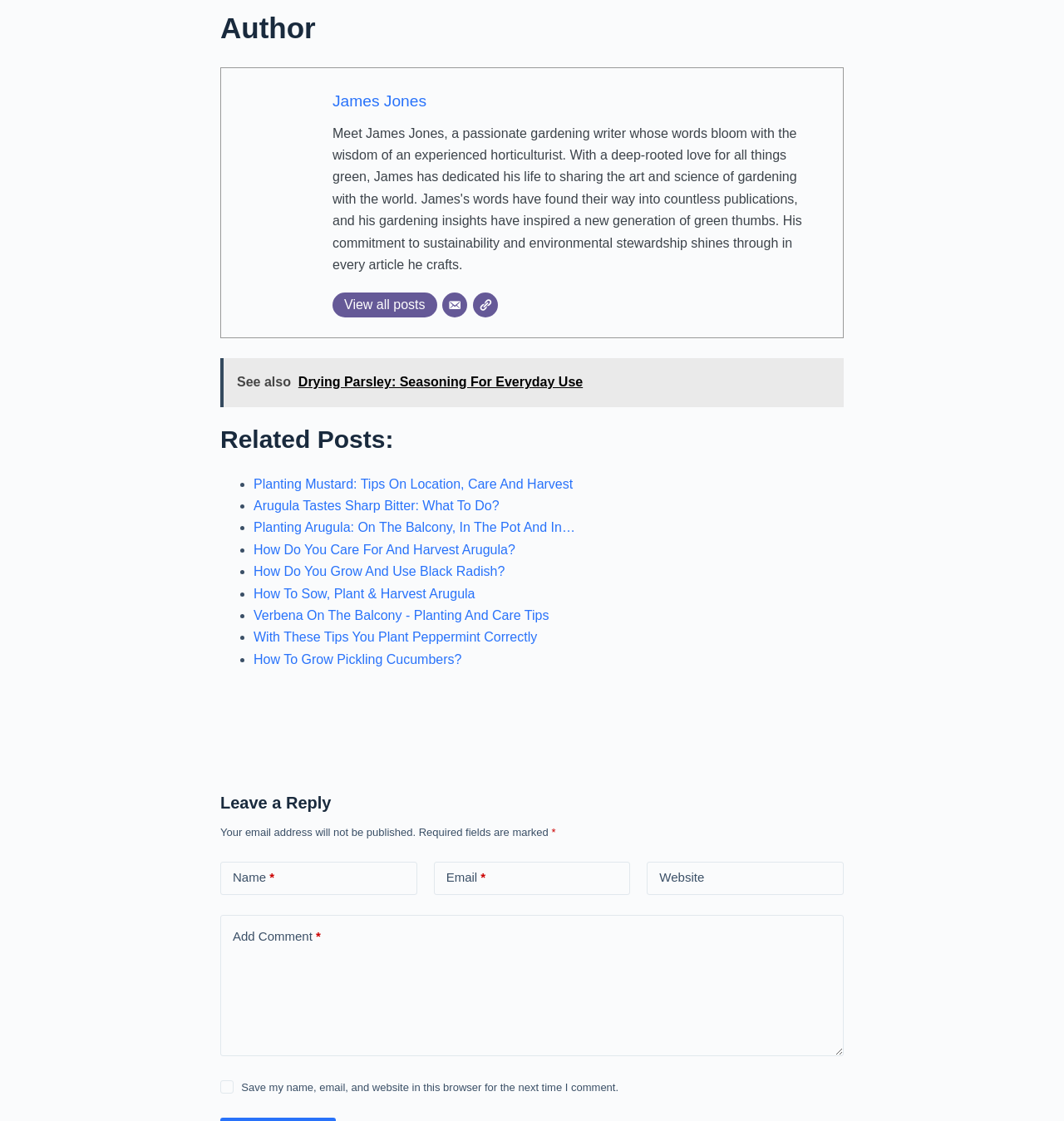Respond with a single word or phrase:
What is the purpose of the checkbox at the bottom?

Save comment information